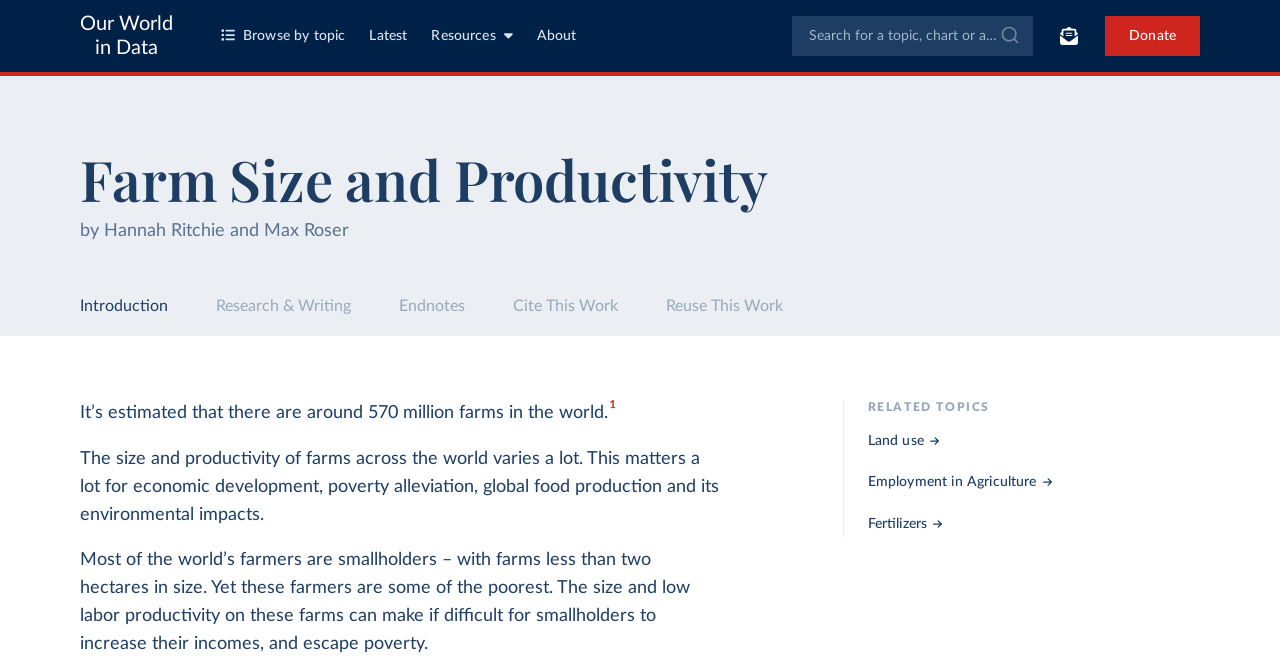Please provide a one-word or short phrase answer to the question:
What is the purpose of smallholders’ farms?

economic development, poverty alleviation, global food production